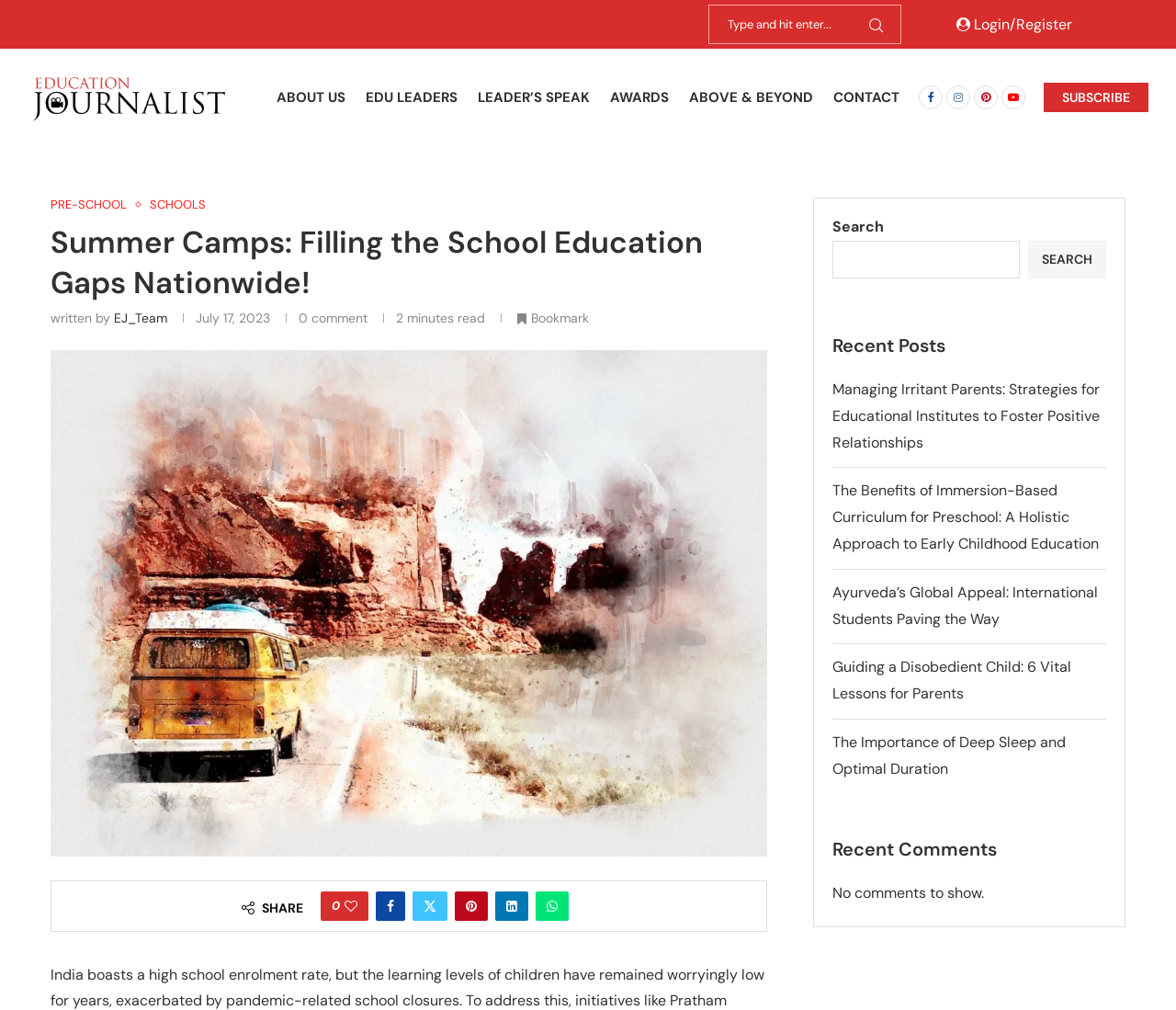Generate an in-depth caption that captures all aspects of the webpage.

The webpage is an article from Education Journalist, with the title "Summer Camps: Filling the School Education Gaps Nationwide!" written by EJ_Team. The article is dated July 17, 2023, and has 0 comments. It takes approximately 2 minutes to read.

At the top of the page, there is a navigation menu with links to "Nominations are Open for People's Choice Awards 2024-25", "Education Journalist", "ABOUT US", "EDU LEADERS", "LEADER’S SPEAK", "AWARDS", "ABOVE & BEYOND", and "CONTACT". There are also social media links to Facebook, Instagram, Pinterest, and Youtube.

Below the navigation menu, there is a search bar where users can type and hit enter to search for content. Next to the search bar, there is a link to "Login/Register".

The main article content is accompanied by an image. The article discusses the issue of low learning levels in Indian schools, exacerbated by pandemic-related school closures, and initiatives like Pratham that aim to address this issue.

On the right side of the page, there are three sections: "Recent Posts", "Recent Comments", and a search bar. The "Recent Posts" section lists five article links, including "Managing Irritant Parents: Strategies for Educational Institutes to Foster Positive Relationships" and "The Importance of Deep Sleep and Optimal Duration". The "Recent Comments" section currently shows no comments. The search bar allows users to search for content on the website.

At the bottom of the page, there are links to share the article on various social media platforms, including Facebook, Twitter, Pinterest, LinkedIn, and Whatsapp.